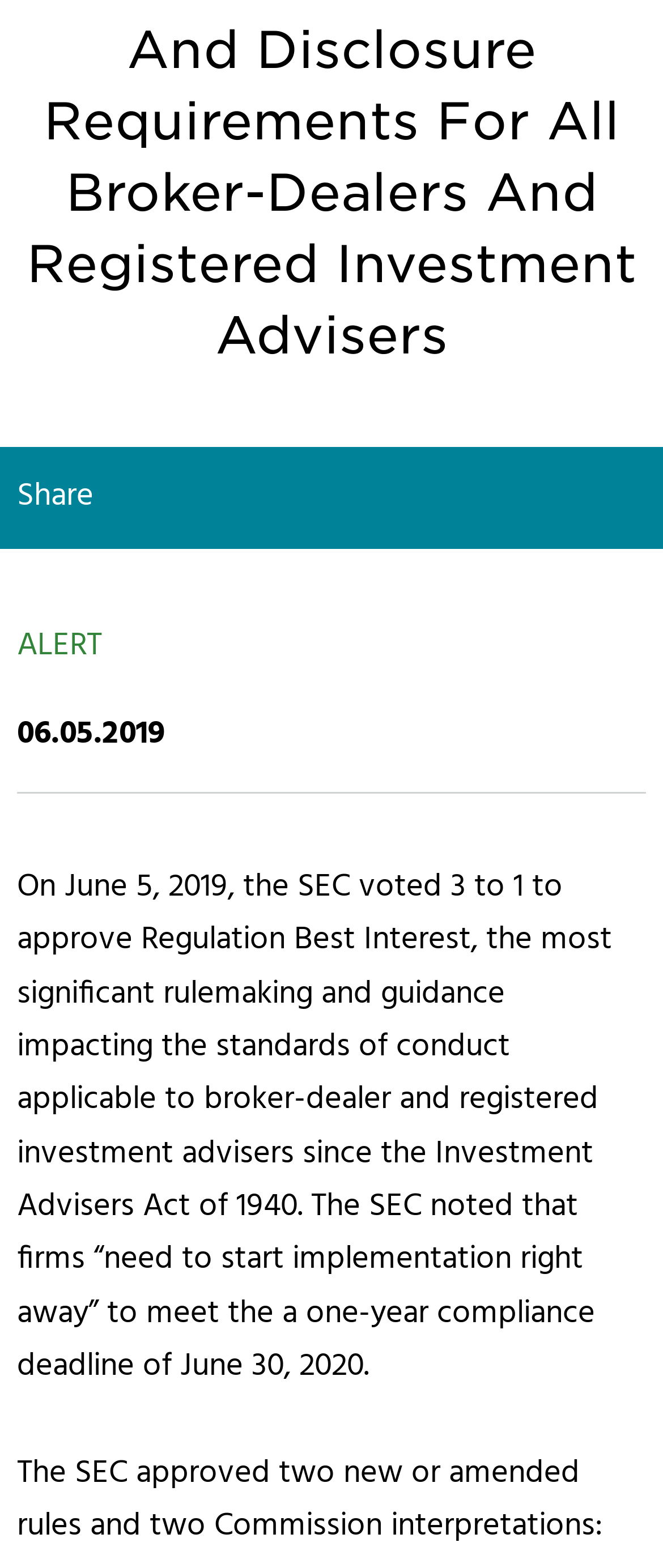Determine the bounding box of the UI element mentioned here: "Site by Firmseek". The coordinates must be in the format [left, top, right, bottom] with values ranging from 0 to 1.

[0.026, 0.085, 0.338, 0.104]